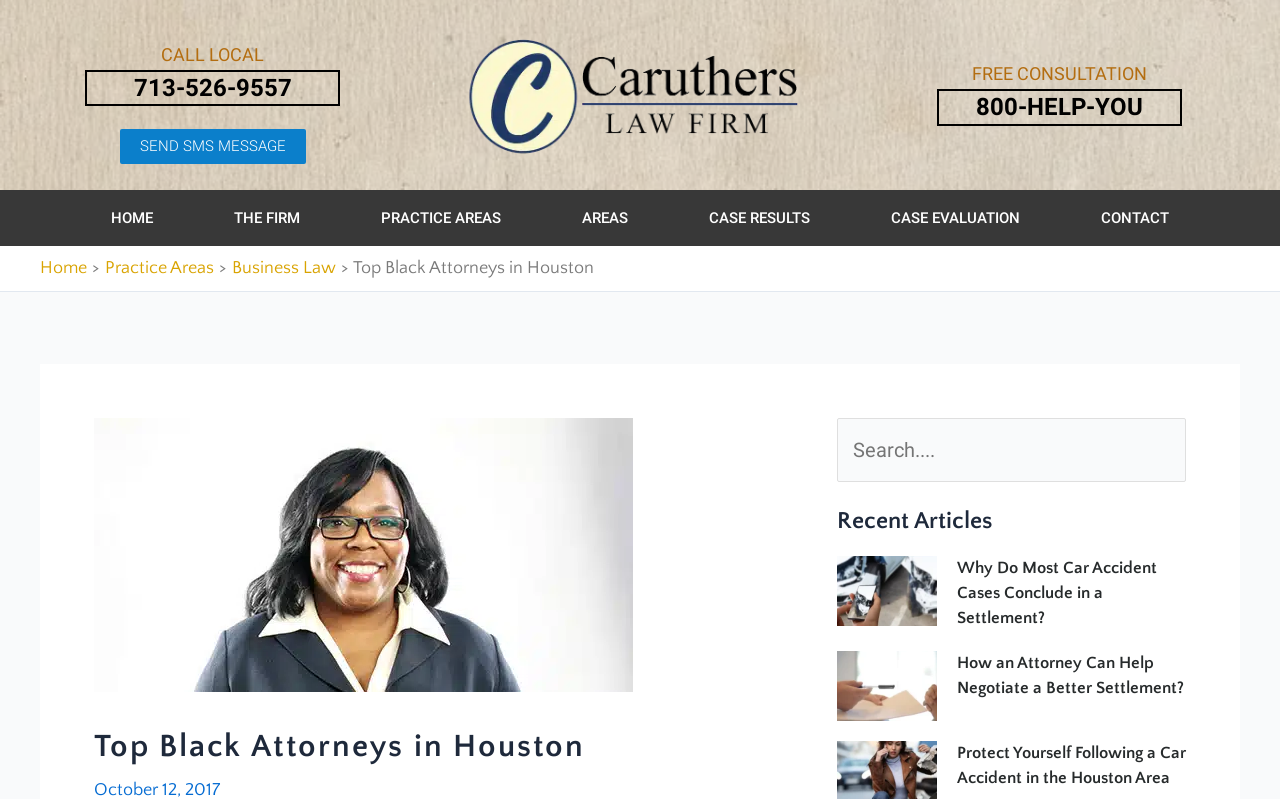Locate the bounding box of the UI element based on this description: "800-HELP-YOU". Provide four float numbers between 0 and 1 as [left, top, right, bottom].

[0.763, 0.116, 0.893, 0.151]